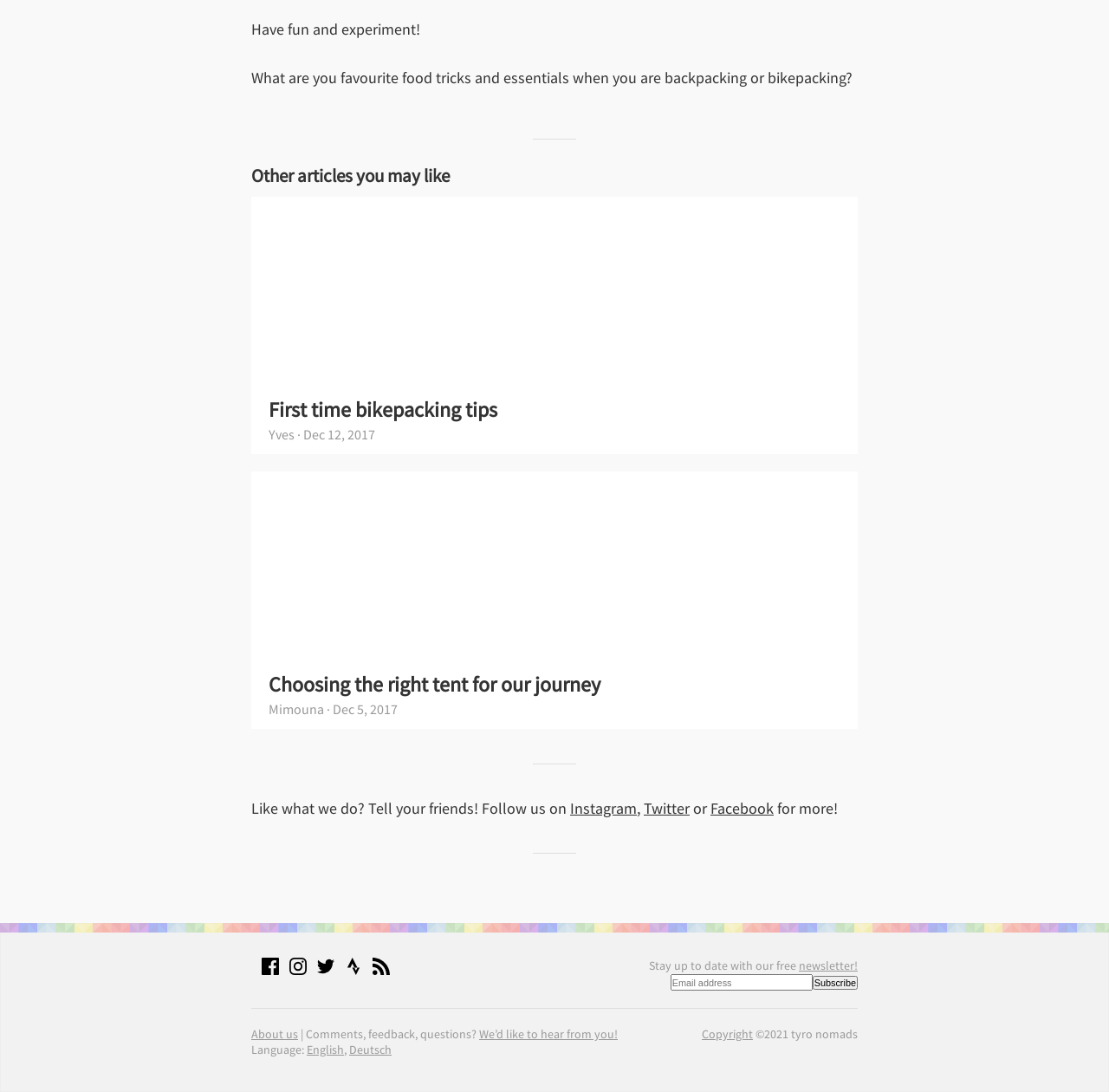Please give a short response to the question using one word or a phrase:
What social media platforms can I follow the website on?

Instagram, Twitter, Facebook